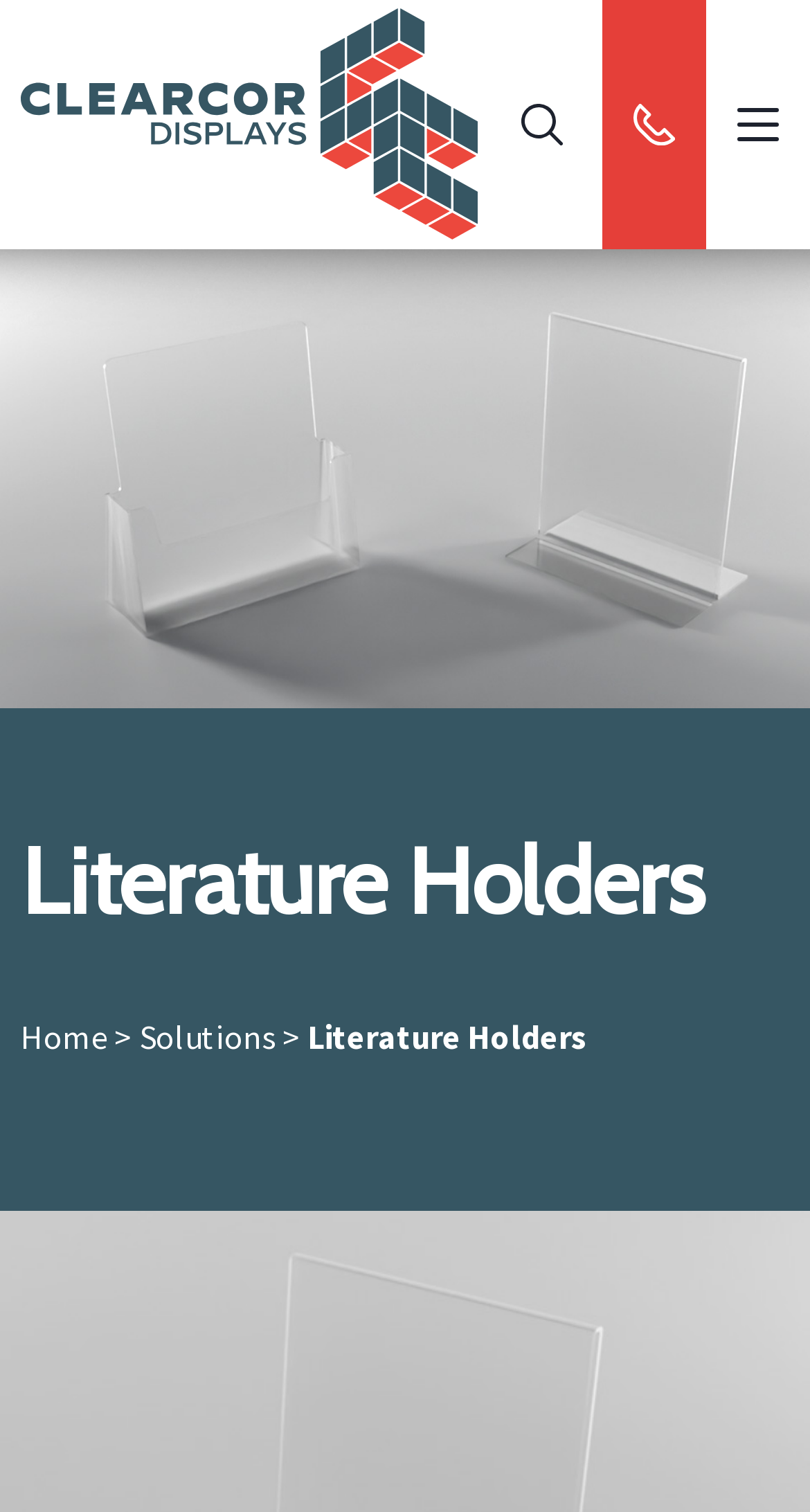Provide a brief response using a word or short phrase to this question:
What is the purpose of the search icon?

To search the website